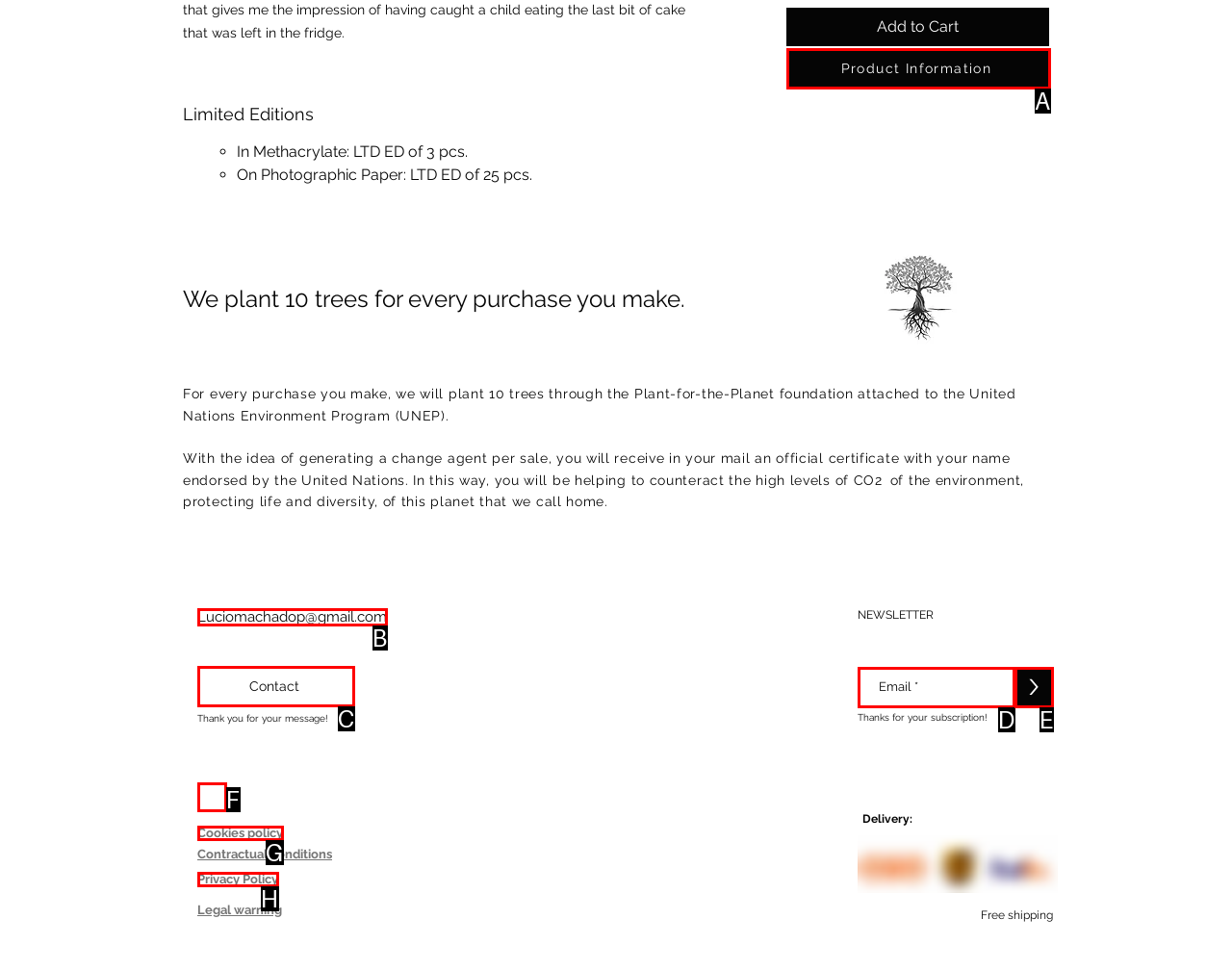Which HTML element matches the description: aria-label="Email *" name="email" placeholder="Email *" the best? Answer directly with the letter of the chosen option.

D